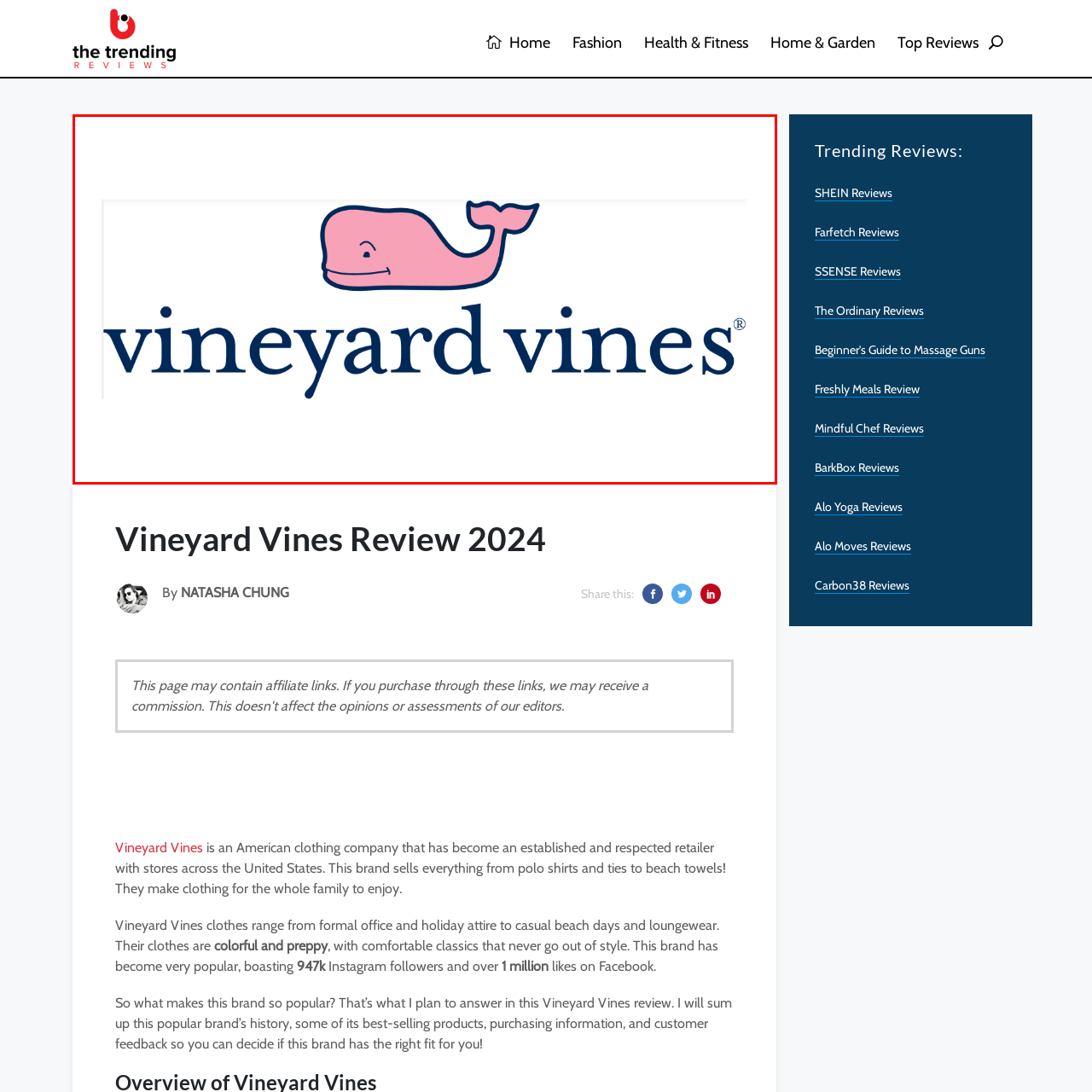What is the focus of Vineyard Vines' clothing?  
Focus on the image bordered by the red line and provide a detailed answer that is thoroughly based on the image's contents.

The company's identity focuses on creating comfortable, stylish clothing suitable for various occasions, from office wear to casual beach outings.